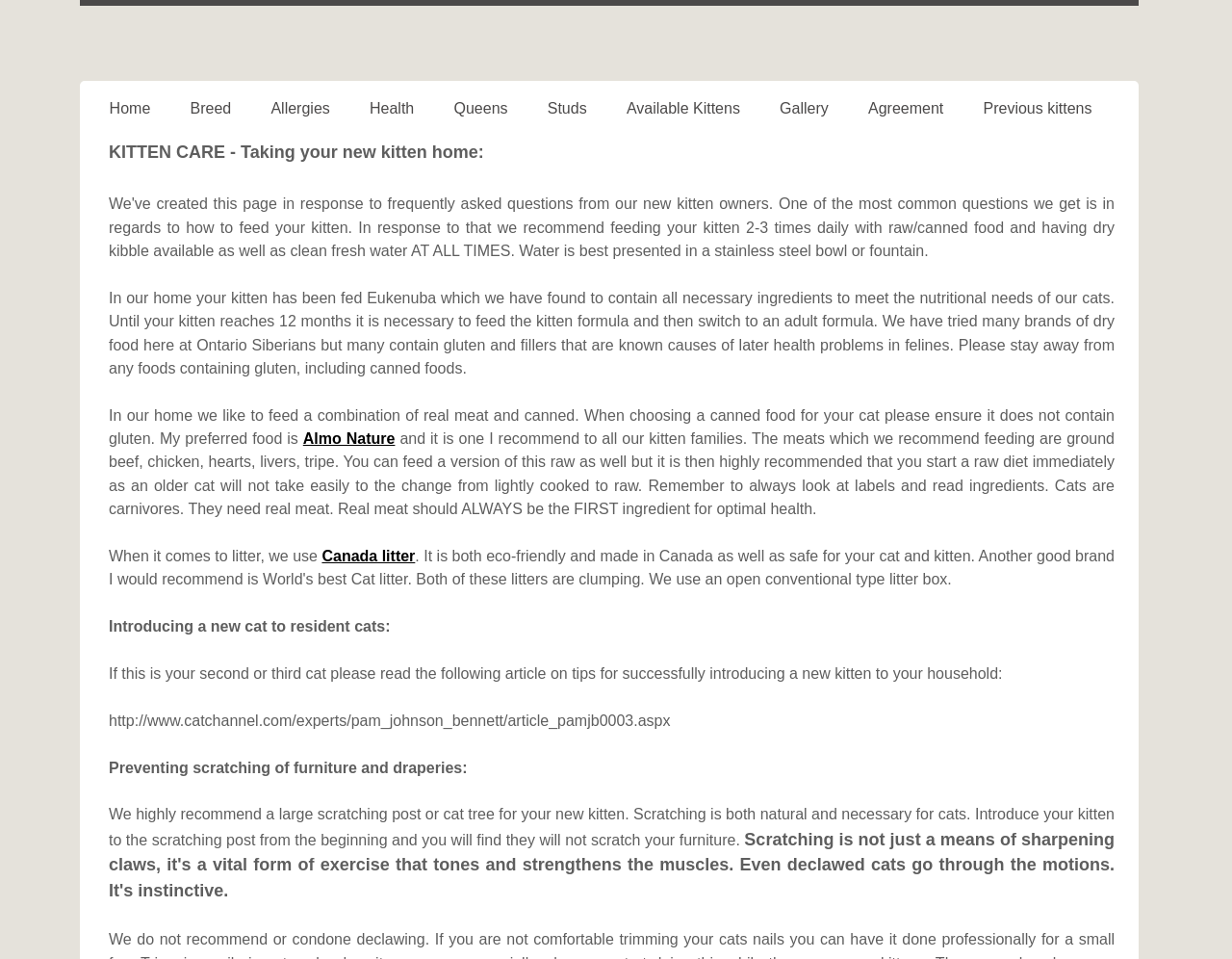Answer the question below in one word or phrase:
What type of food does the breeder recommend for kittens?

Eukenuba